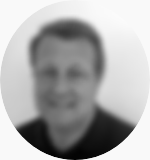What are the names of the local organizations Colin Rust is involved with?
Carefully analyze the image and provide a detailed answer to the question.

The caption highlights Colin Rust's active participation in local organizations, specifically mentioning the Steeple Bumpstead Bowls Club and Dynamos Football Club, which are the two organizations he is involved with.